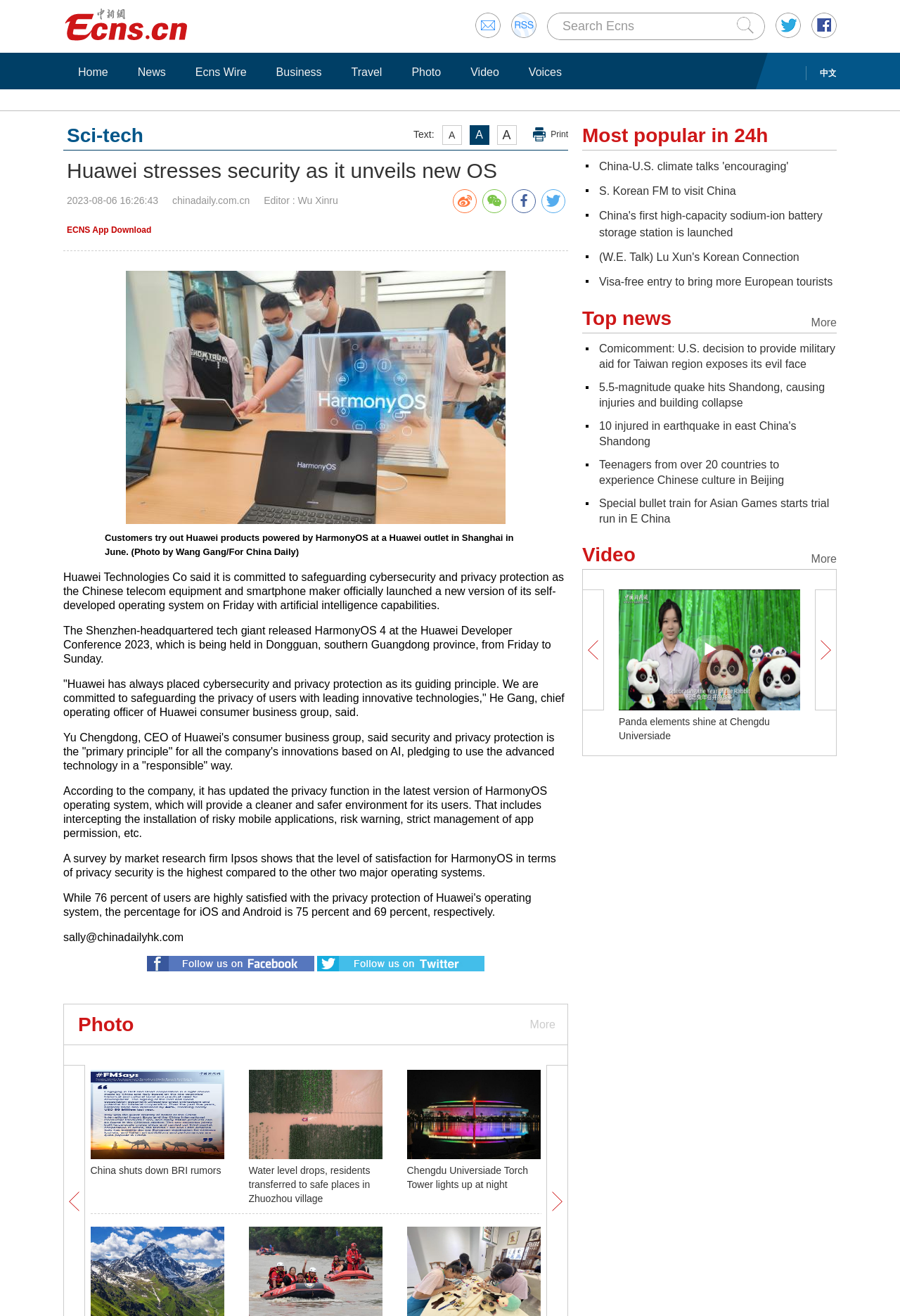What is the name of the operating system mentioned in the article?
Please provide a single word or phrase in response based on the screenshot.

HarmonyOS